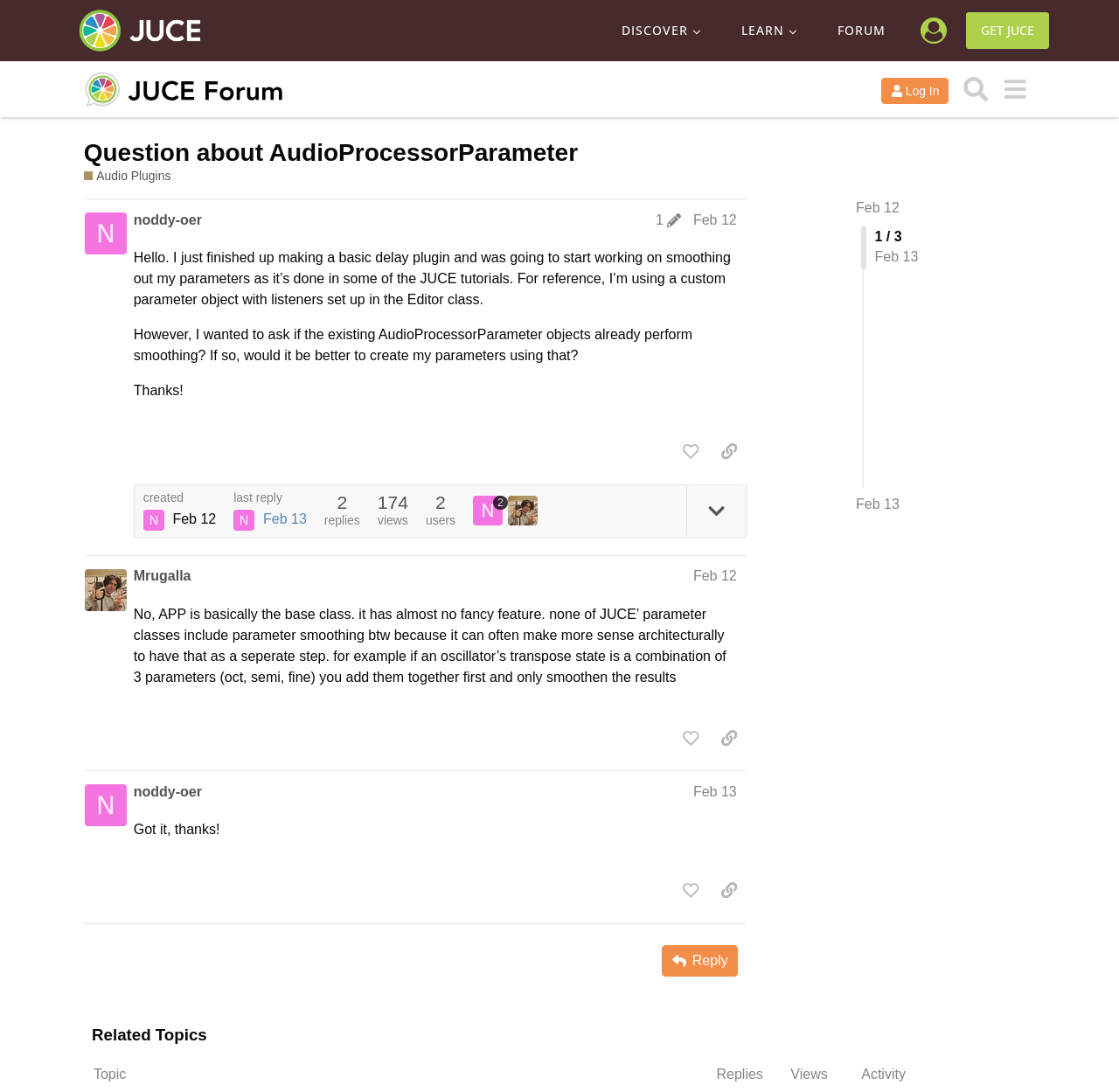Bounding box coordinates are specified in the format (top-left x, top-left y, bottom-right x, bottom-right y). All values are floating point numbers bounded between 0 and 1. Please provide the bounding box coordinate of the region this sentence describes: last reply Feb 13

[0.209, 0.451, 0.274, 0.486]